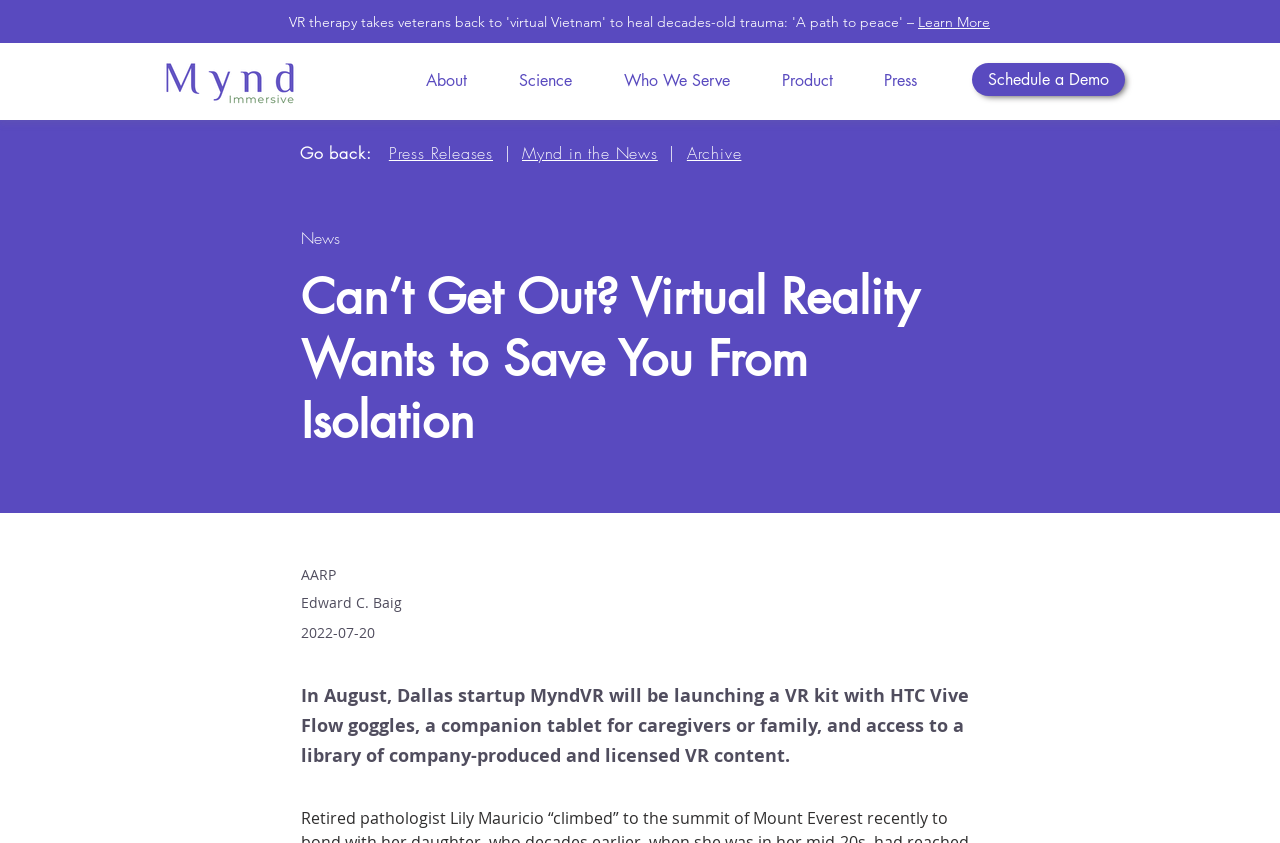What is the name of the author of the article?
Can you provide a detailed and comprehensive answer to the question?

I found the author's name by looking at the text below the heading, where I saw the name 'Edward C. Baig' mentioned as the author of the article.